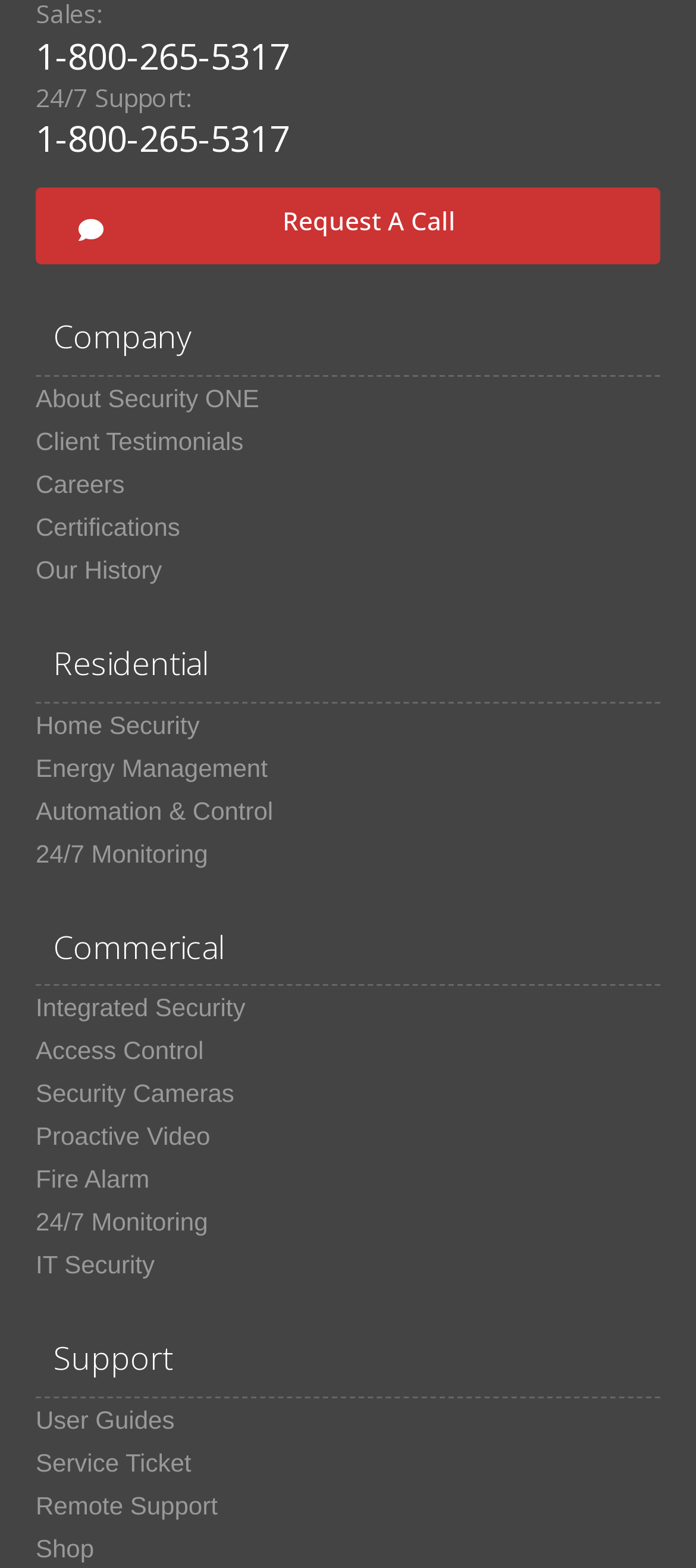Please identify the bounding box coordinates of the element's region that should be clicked to execute the following instruction: "Learn about company history". The bounding box coordinates must be four float numbers between 0 and 1, i.e., [left, top, right, bottom].

[0.051, 0.35, 0.373, 0.377]